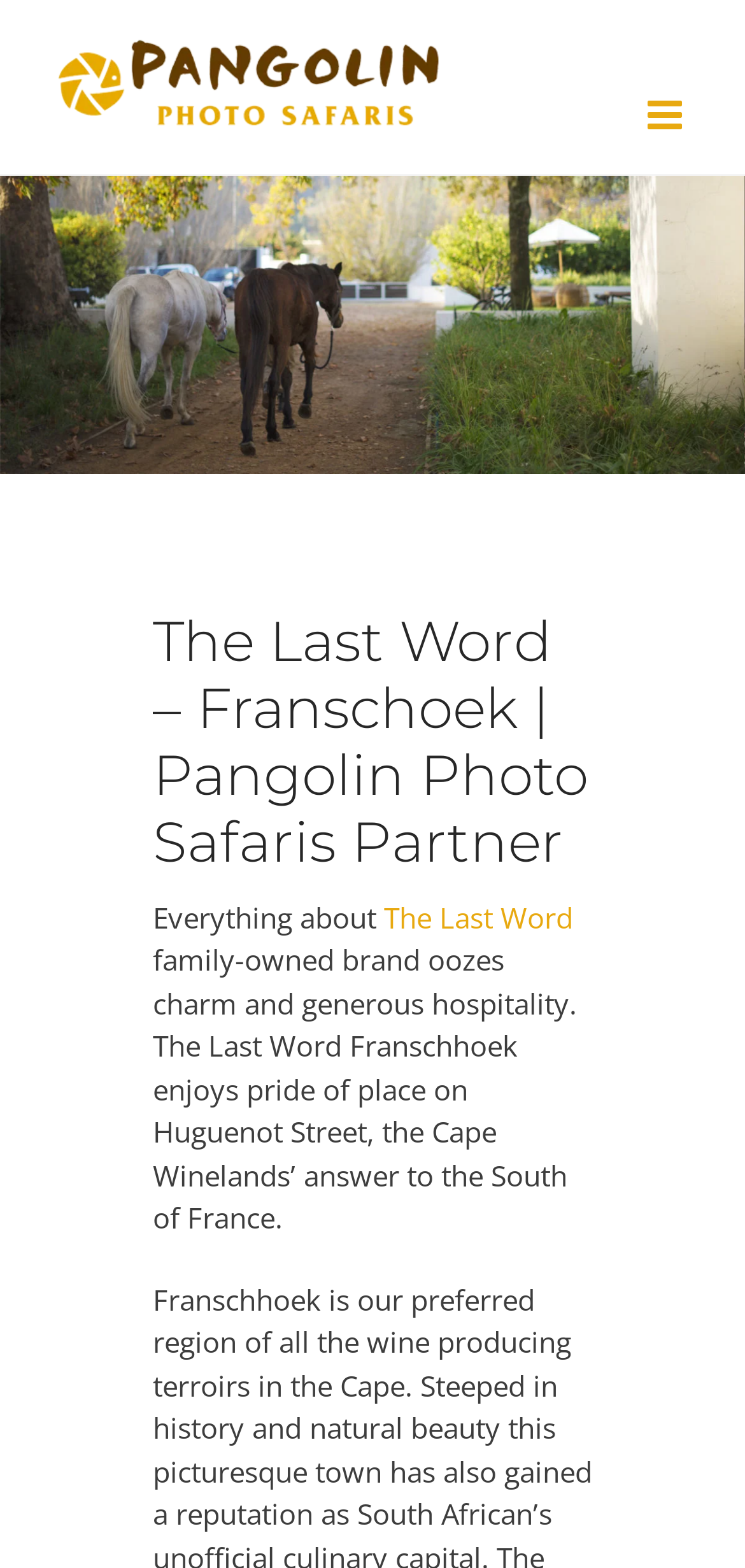Examine the image carefully and respond to the question with a detailed answer: 
What is the location of the property?

I found the location of the property by looking at the StaticText element with the text 'The Last Word Franschhoek enjoys pride of place on Huguenot Street, the Cape Winelands’ answer to the South of France.'. This suggests that the property is located in the Cape Winelands.